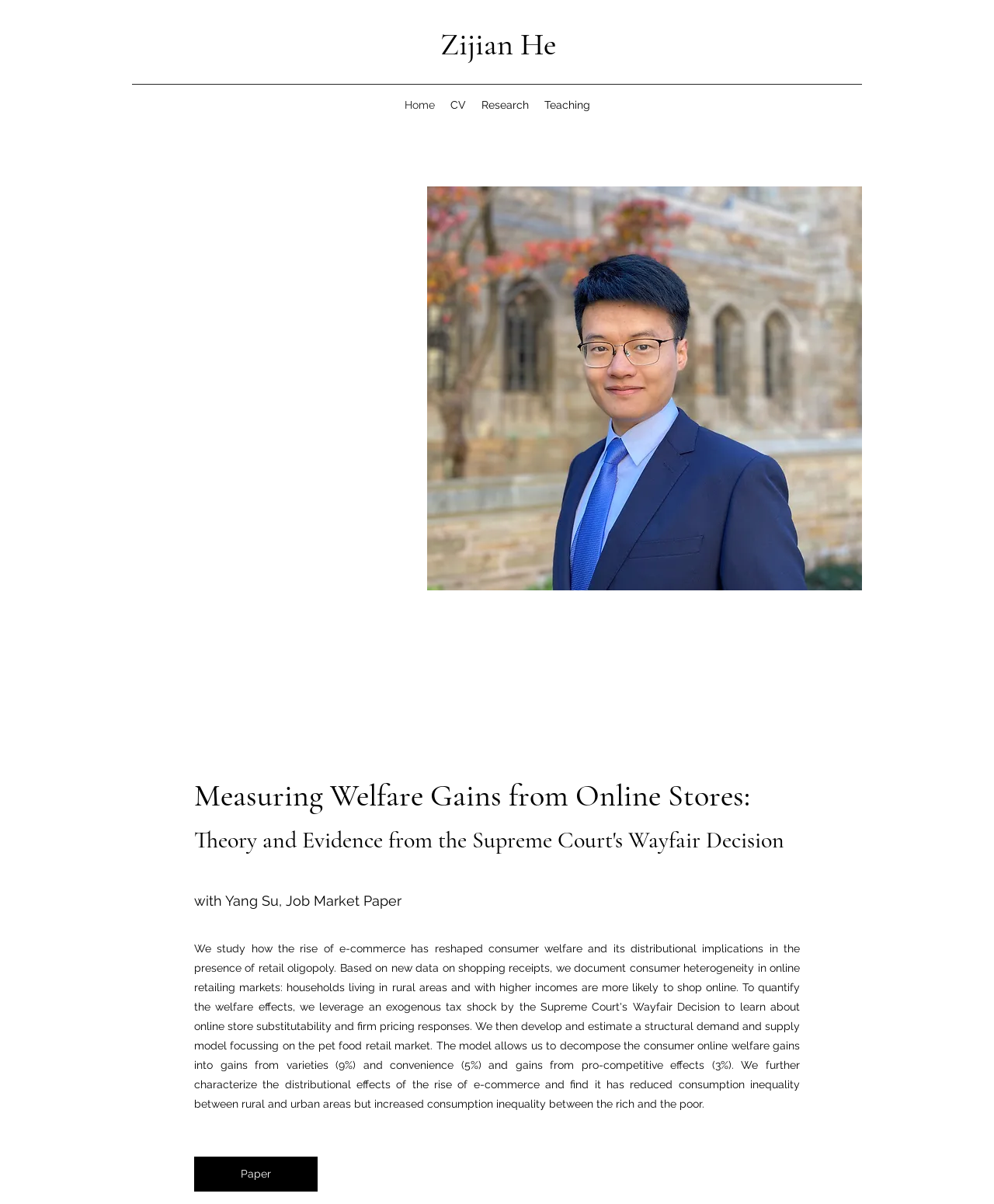Respond with a single word or phrase to the following question:
How many links are in the navigation section?

5